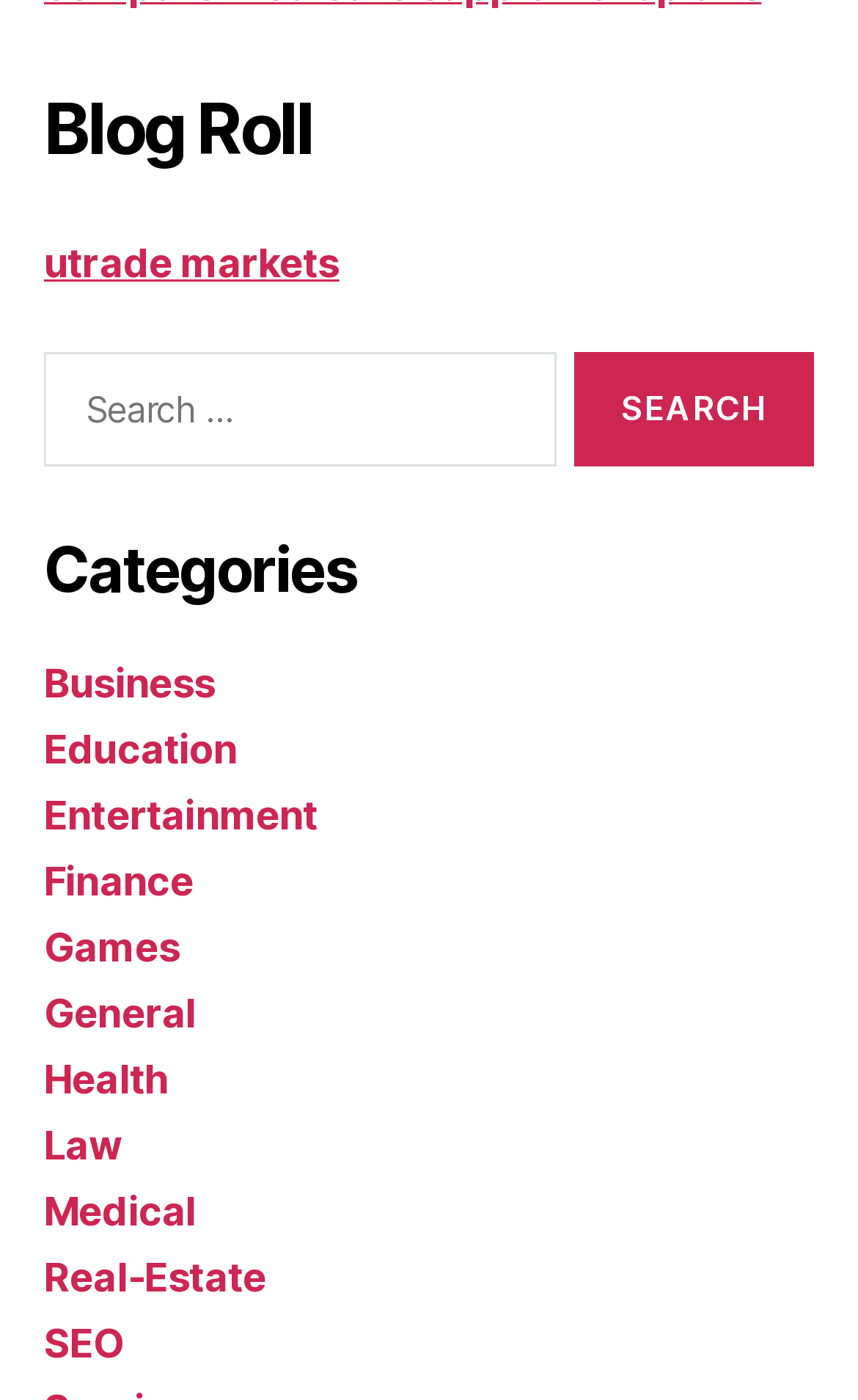Determine the bounding box of the UI component based on this description: "SEO". The bounding box coordinates should be four float values between 0 and 1, i.e., [left, top, right, bottom].

[0.051, 0.943, 0.144, 0.976]